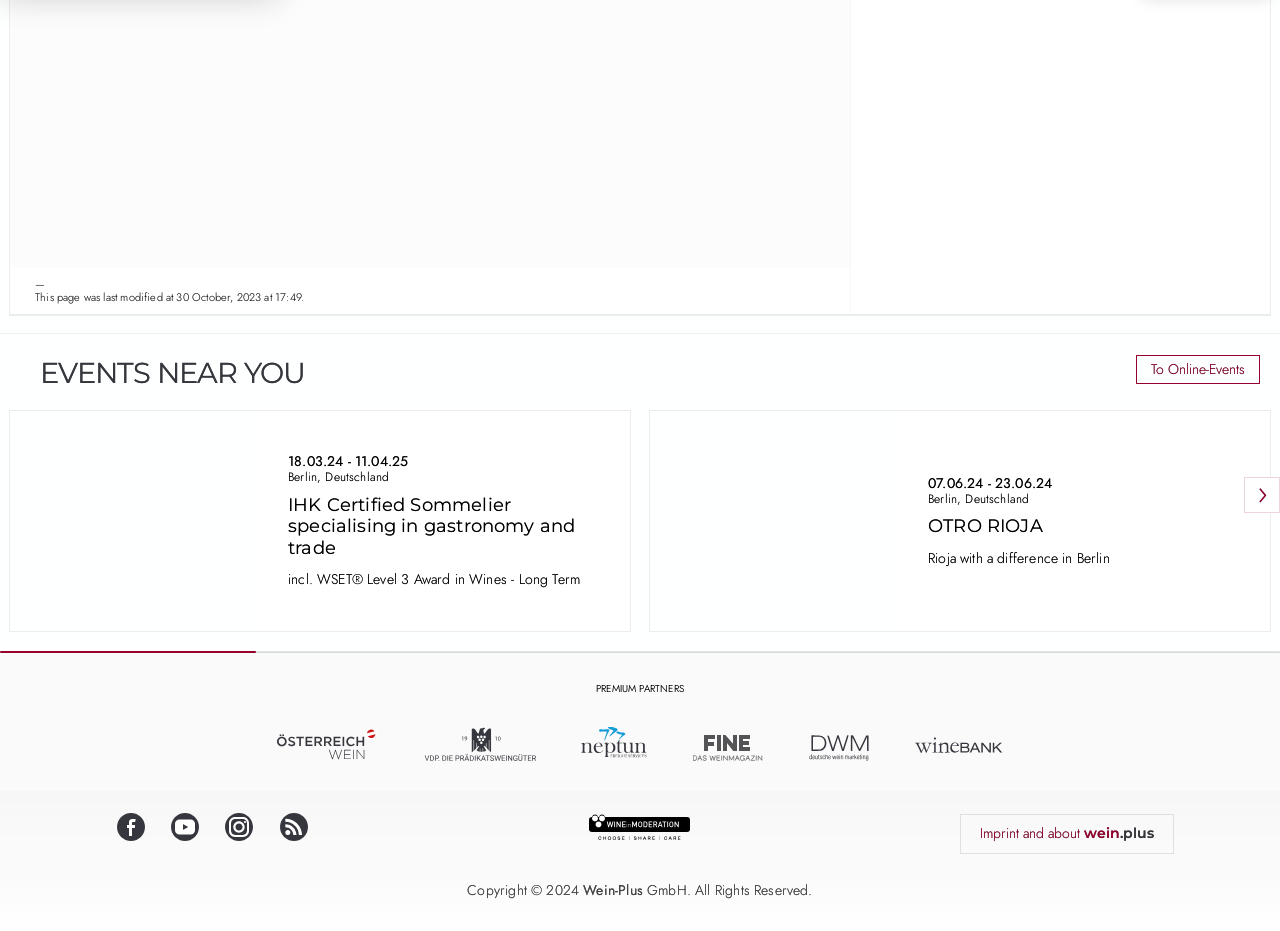Locate the bounding box coordinates of the item that should be clicked to fulfill the instruction: "Visit the IHK Certified Sommelier event".

[0.008, 0.442, 0.492, 0.678]